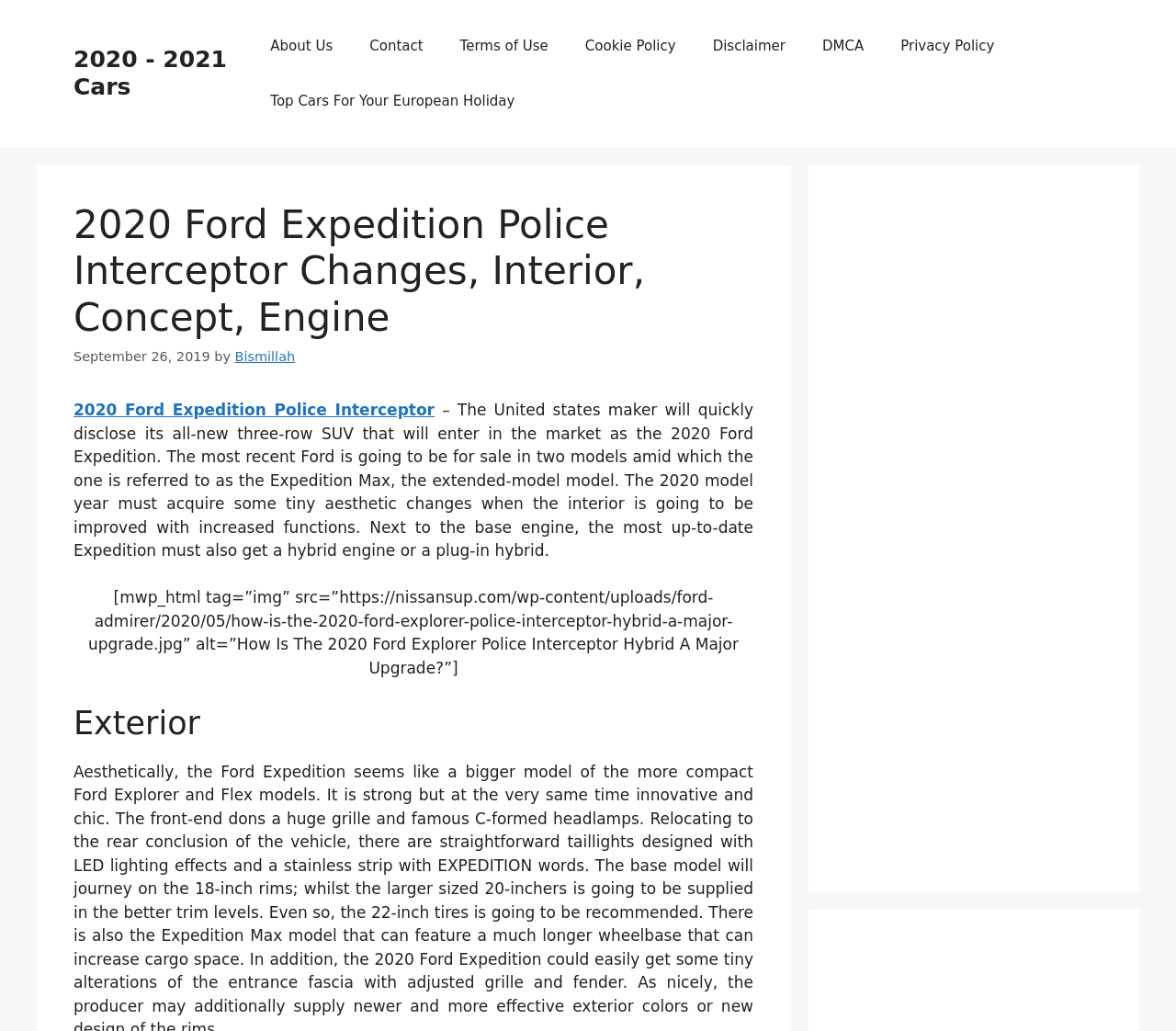Determine the bounding box coordinates for the element that should be clicked to follow this instruction: "Click the 'About Us' link". The coordinates should be given as four float numbers between 0 and 1, in the format [left, top, right, bottom].

[0.214, 0.018, 0.299, 0.071]